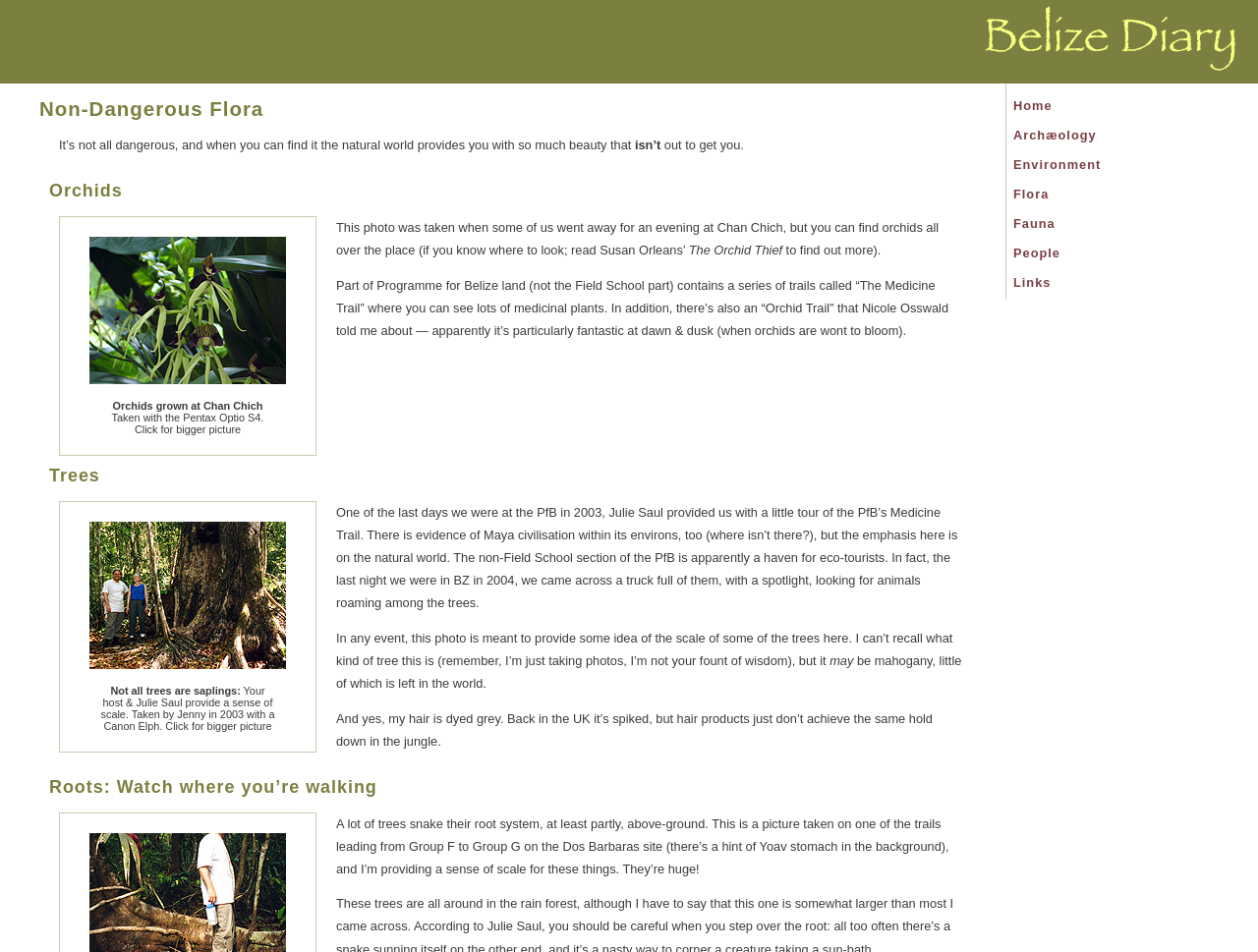Describe all the key features and sections of the webpage thoroughly.

The webpage is about non-dangerous flora in Belize, with a focus on orchids, trees, and roots. At the top, there is a banner image with the title "Belize Diary" and a navigation menu with links to different sections, including "Home", "Archæology", "Environment", "Flora", "Fauna", "People", and "Links".

Below the navigation menu, there is a heading "Non-Dangerous Flora" followed by a paragraph of text that sets the tone for the page, emphasizing the beauty of the natural world.

The first section is about orchids, with a heading "Orchids" and a link to "Black orchids" accompanied by an image. There is also a paragraph of text describing orchids grown at Chan Chich, with a link to a larger image.

The next section is about trees, with a heading "Trees" and a link to "Big trees!" accompanied by an image. There is also a paragraph of text describing the size of the trees, with a photo of a person providing scale.

Finally, there is a section about roots, with a heading "Roots: Watch where you’re walking" and a paragraph of text describing the above-ground root systems of trees, accompanied by an image.

Throughout the page, there are several images and links to larger images, as well as paragraphs of text providing more information about the different types of flora.